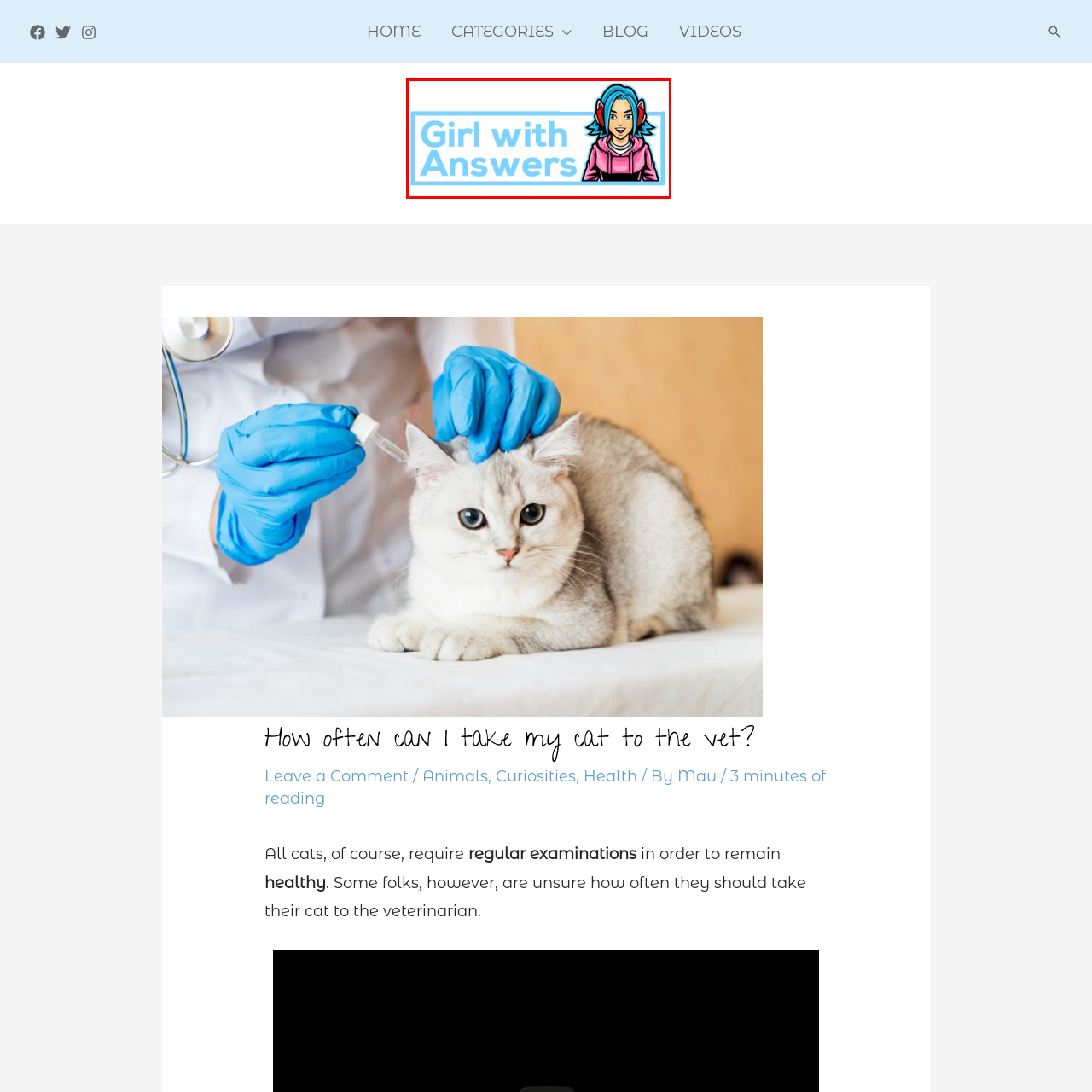Check the picture within the red bounding box and provide a brief answer using one word or phrase: What type of font is used for the text?

Sans-serif